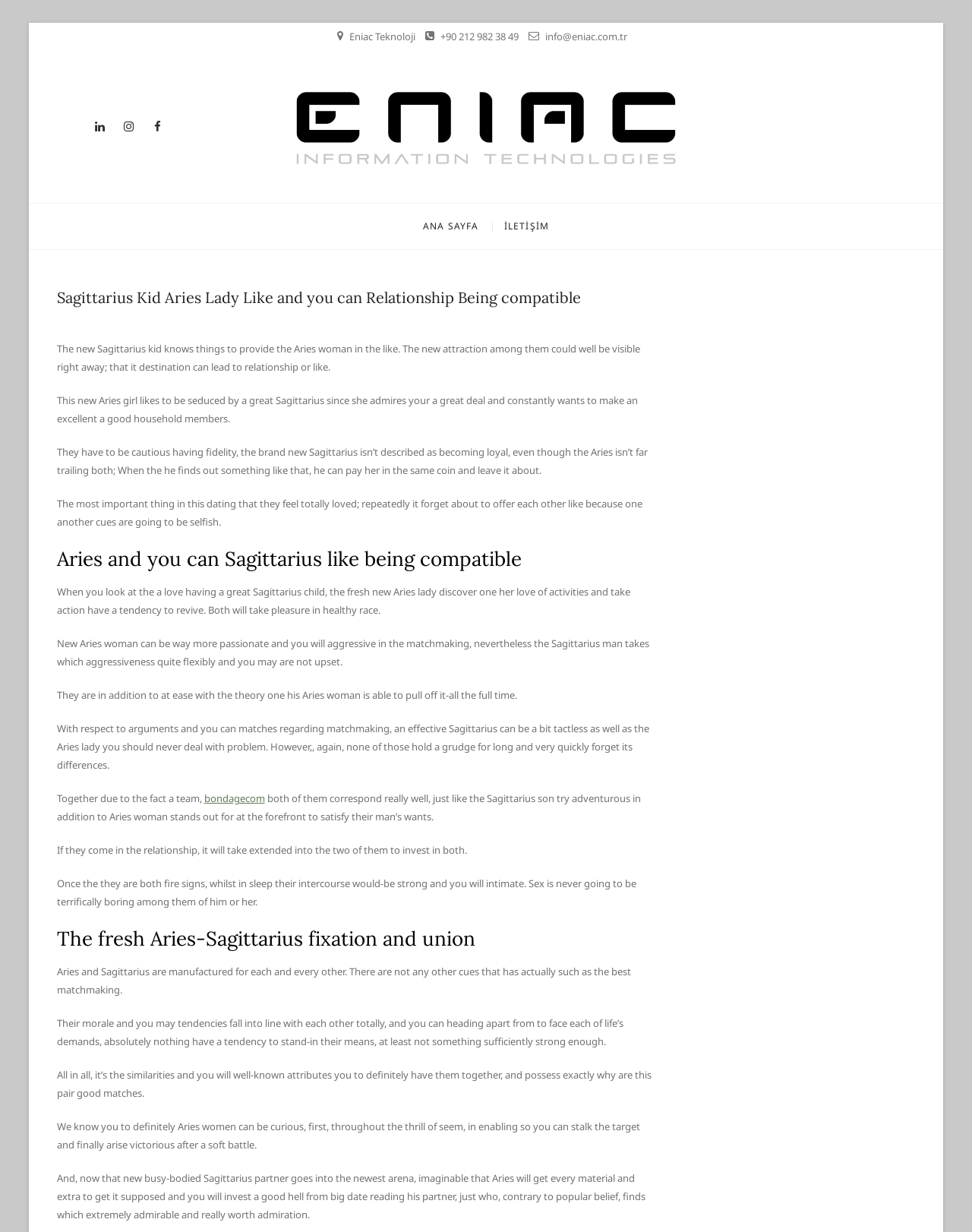Please locate the bounding box coordinates of the element that needs to be clicked to achieve the following instruction: "Visit Eniac Teknoloji's LinkedIn page". The coordinates should be four float numbers between 0 and 1, i.e., [left, top, right, bottom].

[0.089, 0.092, 0.116, 0.113]